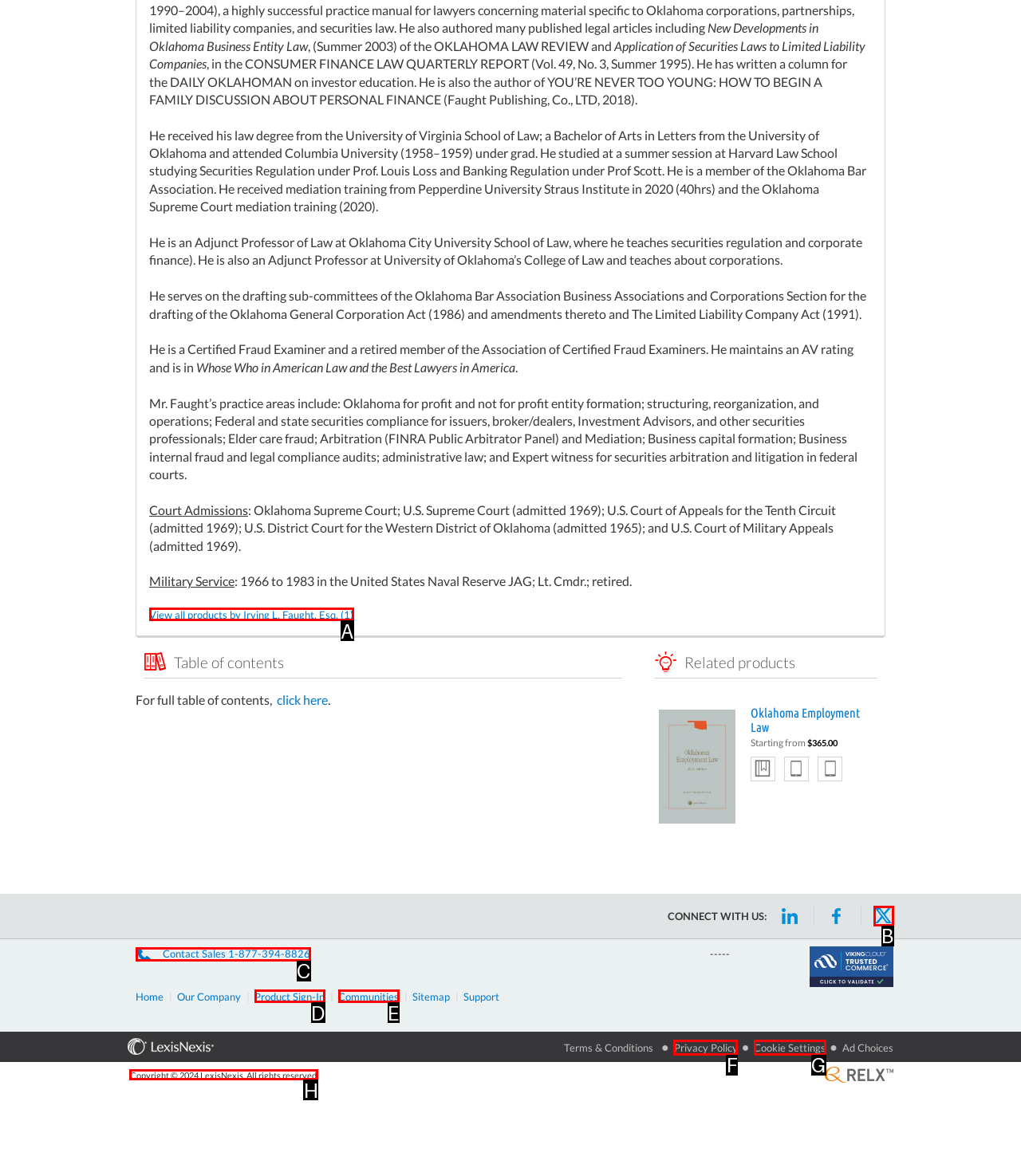Identify the correct UI element to click for this instruction: Contact Sales
Respond with the appropriate option's letter from the provided choices directly.

C